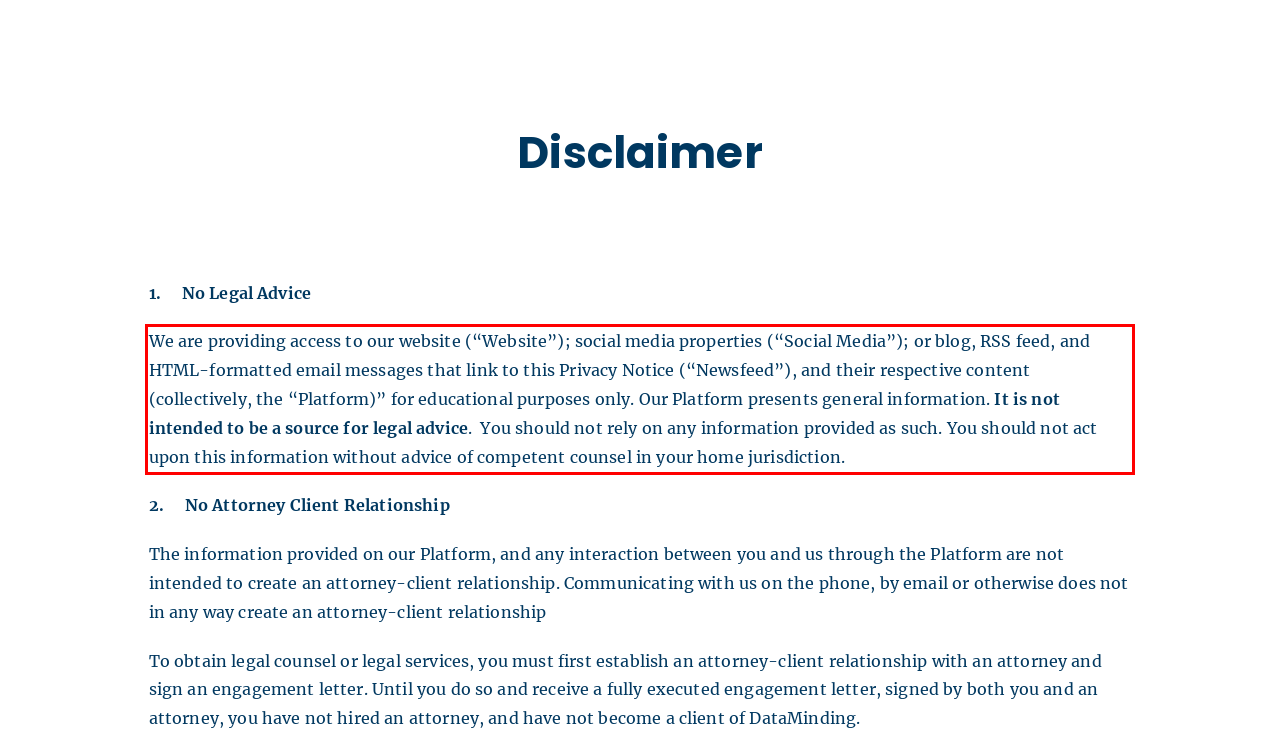Using the provided screenshot of a webpage, recognize and generate the text found within the red rectangle bounding box.

We are providing access to our website (“Website”); social media properties (“Social Media”); or blog, RSS feed, and HTML-formatted email messages that link to this Privacy Notice (“Newsfeed”), and their respective content (collectively, the “Platform)” for educational purposes only. Our Platform presents general information. It is not intended to be a source for legal advice. You should not rely on any information provided as such. You should not act upon this information without advice of competent counsel in your home jurisdiction.